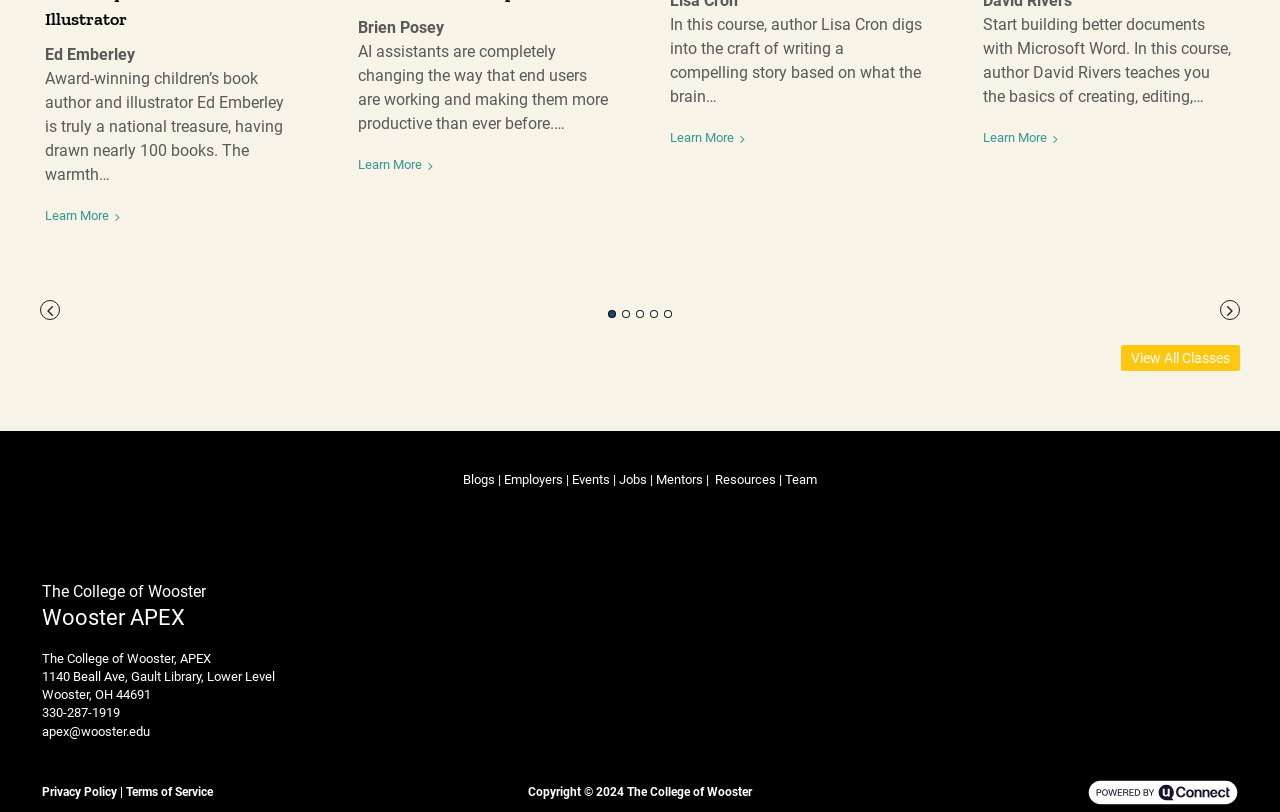For the given element description Privacy Policy, determine the bounding box coordinates of the UI element. The coordinates should follow the format (top-left x, top-left y, bottom-right x, bottom-right y) and be within the range of 0 to 1.

[0.033, 0.967, 0.091, 0.985]